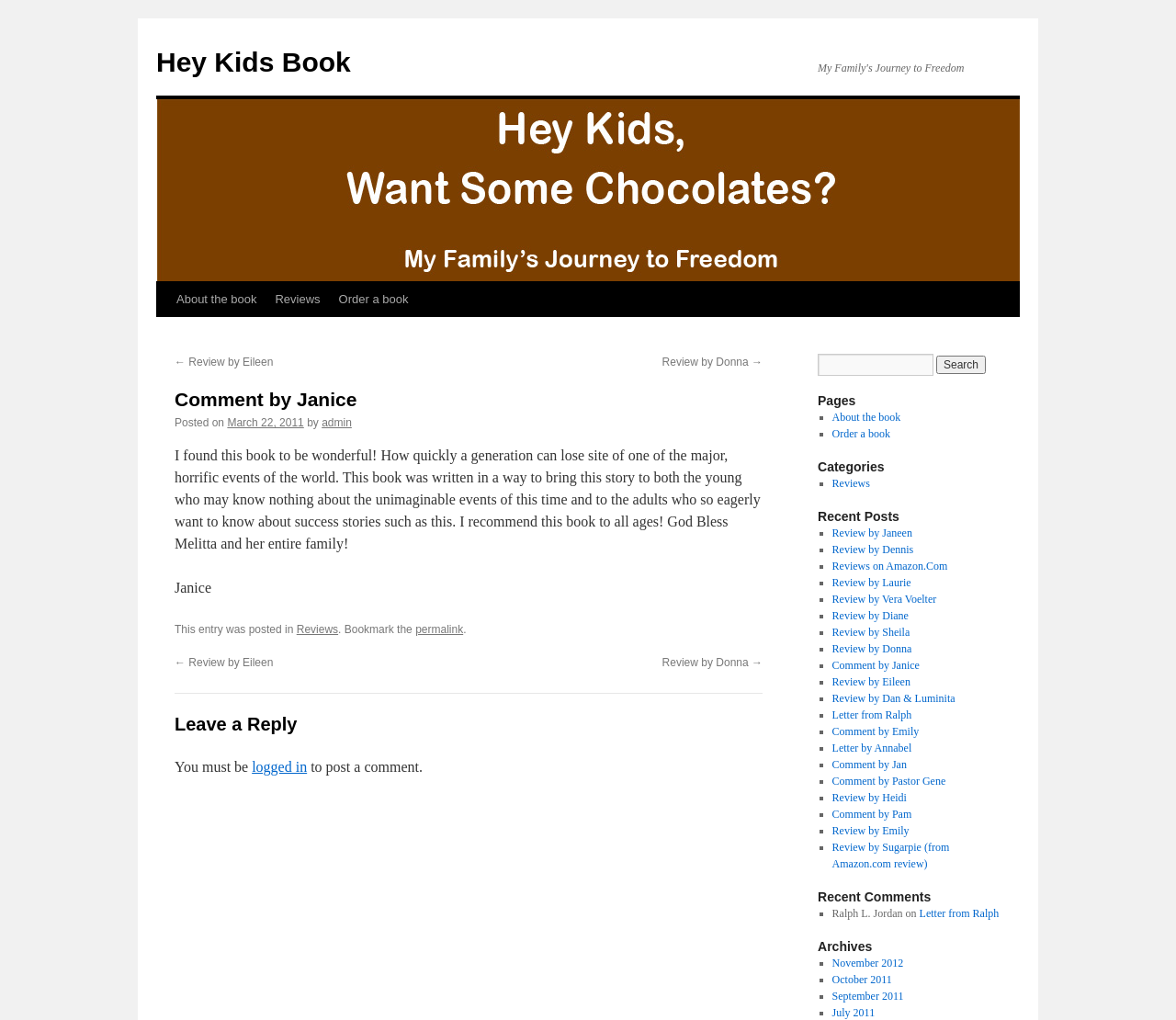Pinpoint the bounding box coordinates of the clickable element needed to complete the instruction: "Click on the 'About the book' link". The coordinates should be provided as four float numbers between 0 and 1: [left, top, right, bottom].

[0.142, 0.277, 0.226, 0.311]